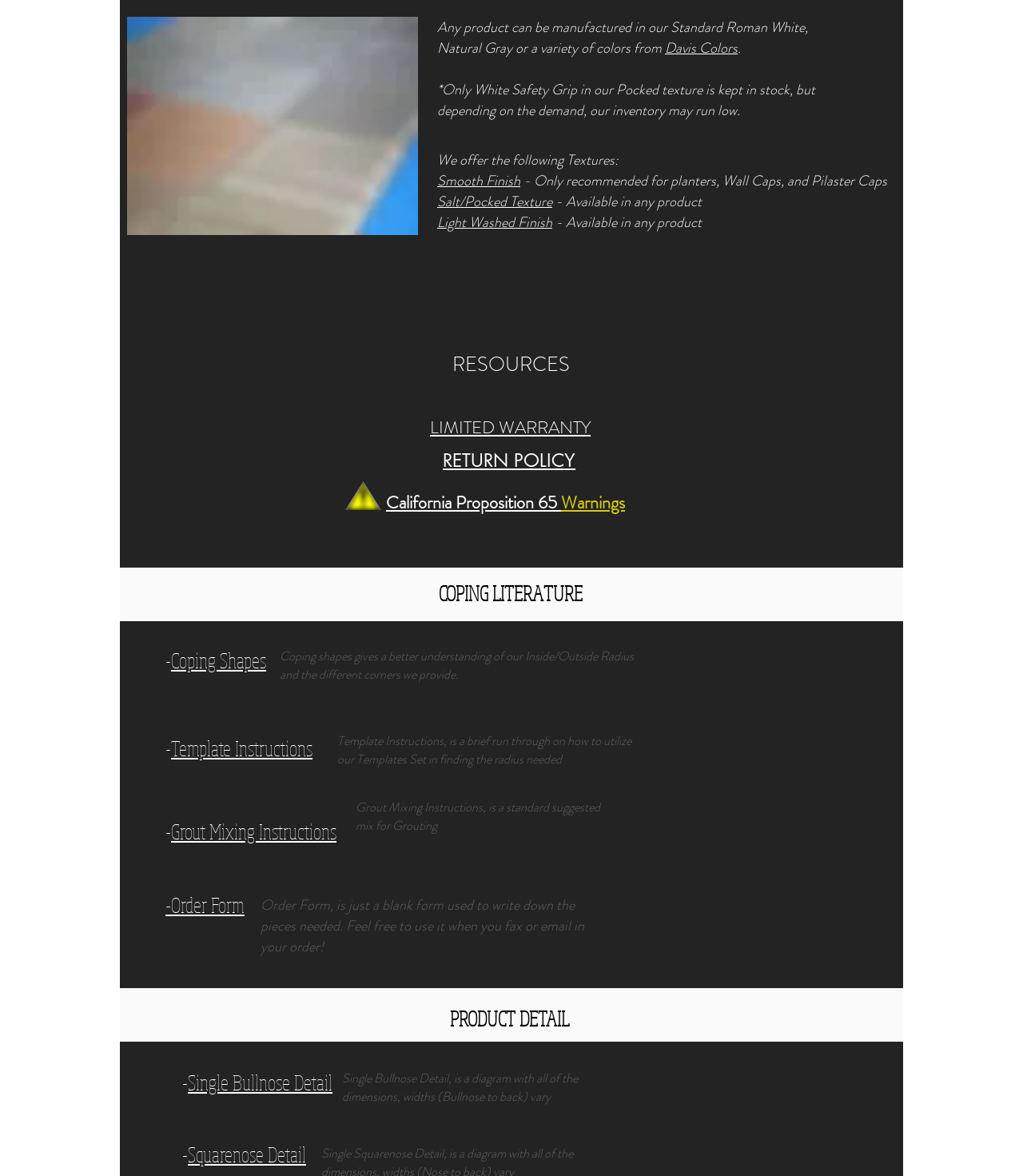Could you determine the bounding box coordinates of the clickable element to complete the instruction: "View Smooth Finish texture"? Provide the coordinates as four float numbers between 0 and 1, i.e., [left, top, right, bottom].

[0.427, 0.145, 0.509, 0.162]